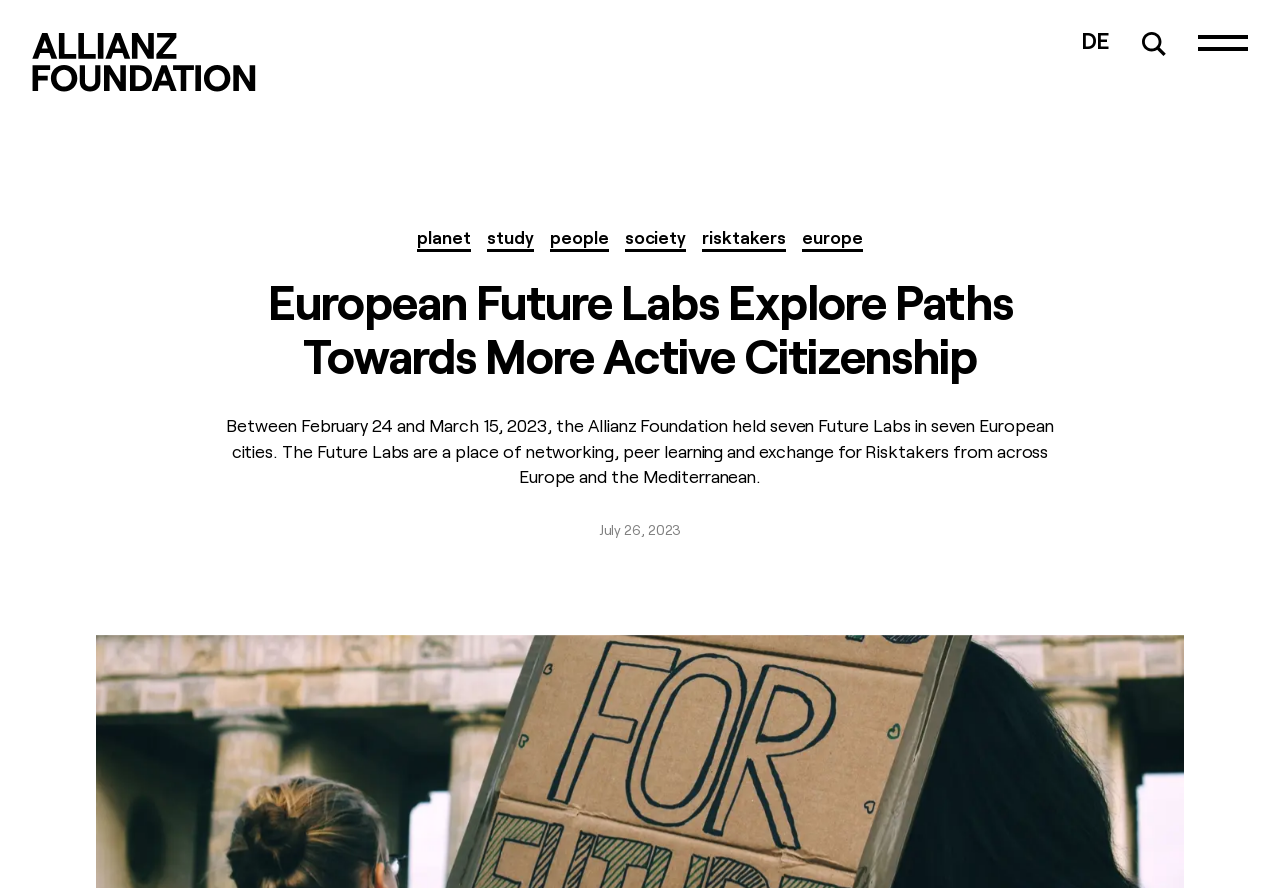Given the element description, predict the bounding box coordinates in the format (top-left x, top-left y, bottom-right x, bottom-right y), using floating point numbers between 0 and 1: Planet

[0.326, 0.252, 0.368, 0.281]